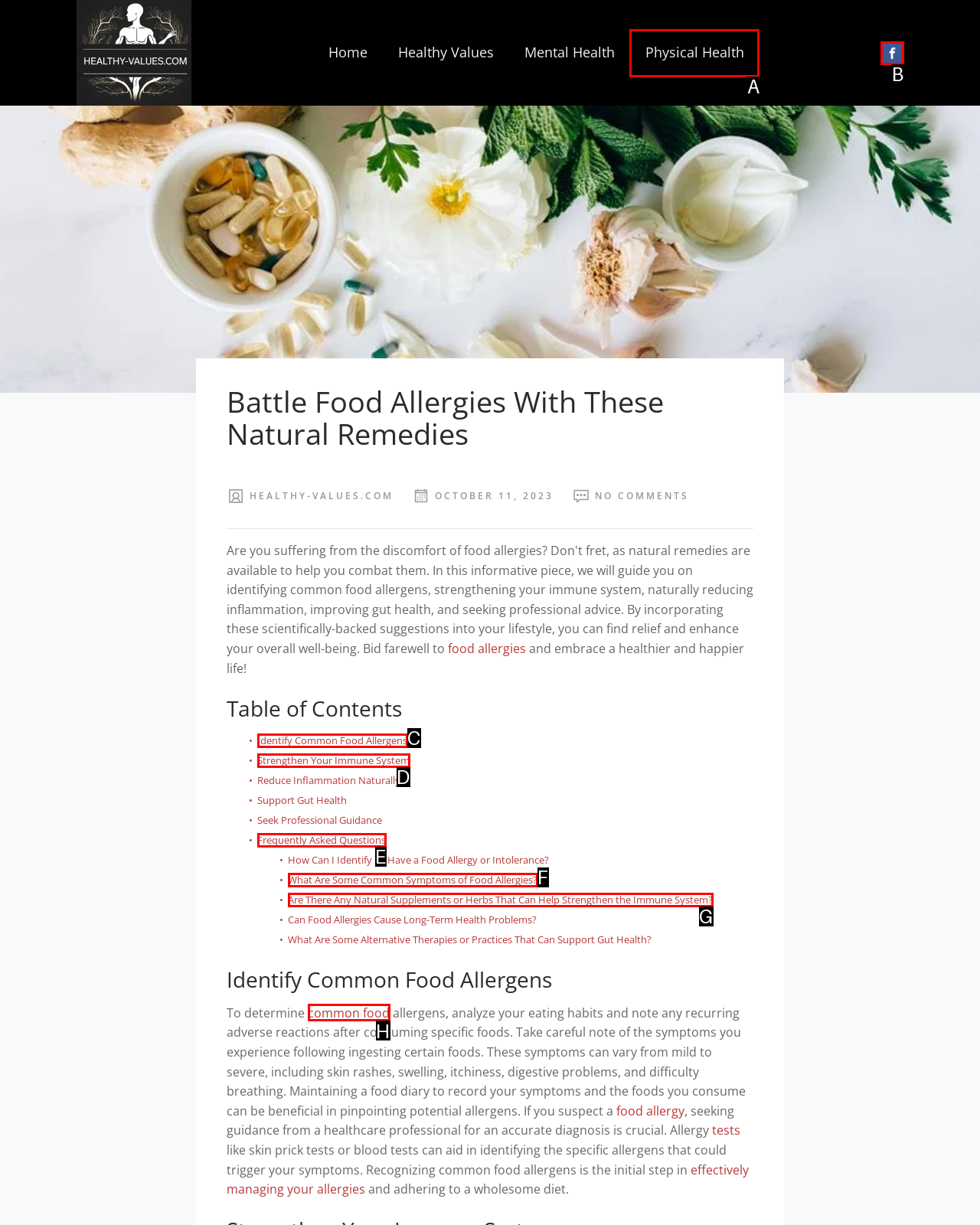Determine which option aligns with the description: Physical Health. Provide the letter of the chosen option directly.

A